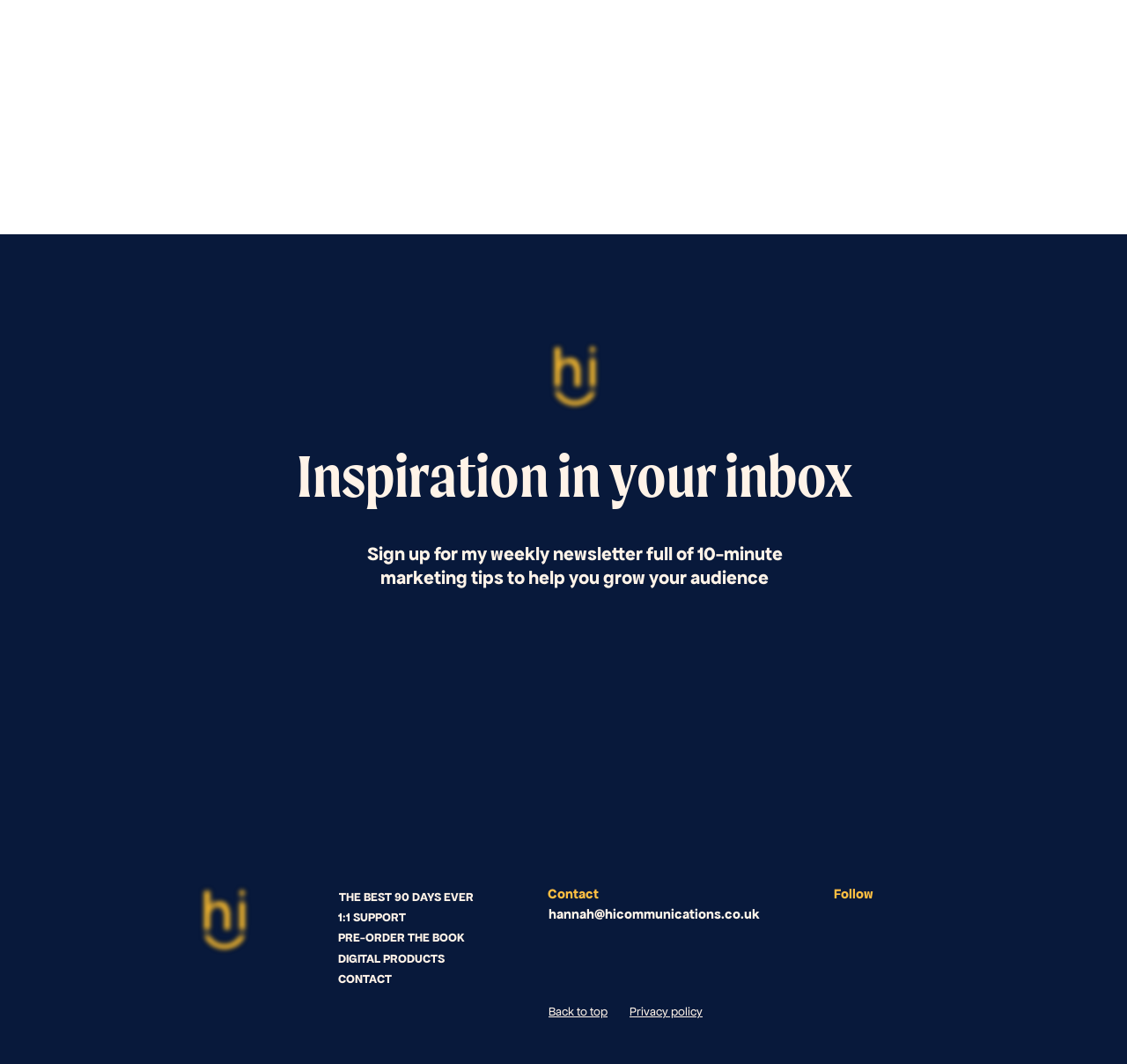What is the purpose of the newsletter?
Refer to the image and provide a thorough answer to the question.

The purpose of the newsletter is mentioned in the heading element with the text 'Sign up for my weekly newsletter full of 10-minute marketing tips to help you grow your audience', which is located at [0.323, 0.509, 0.697, 0.554].